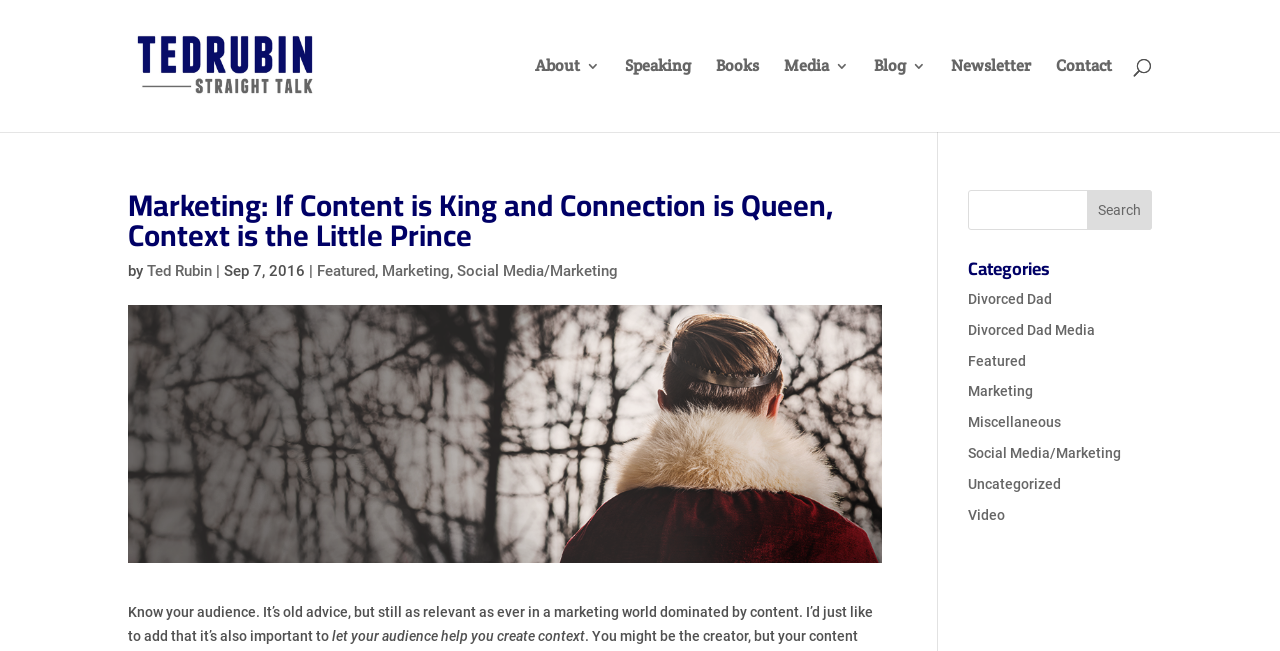Could you indicate the bounding box coordinates of the region to click in order to complete this instruction: "Read the blog".

[0.683, 0.091, 0.723, 0.203]